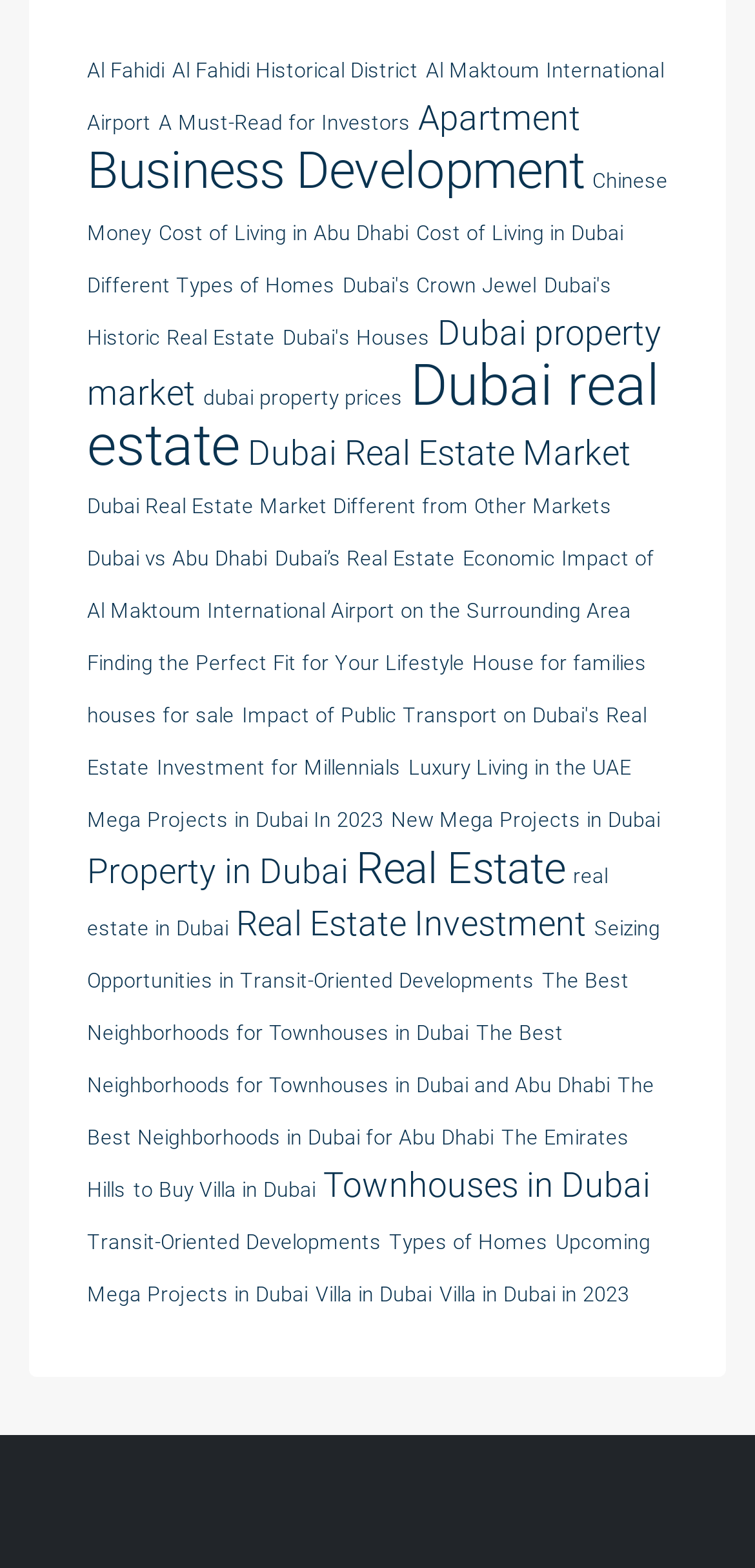Determine the bounding box coordinates for the clickable element to execute this instruction: "Check out Upcoming Mega Projects in Dubai". Provide the coordinates as four float numbers between 0 and 1, i.e., [left, top, right, bottom].

[0.115, 0.784, 0.862, 0.834]